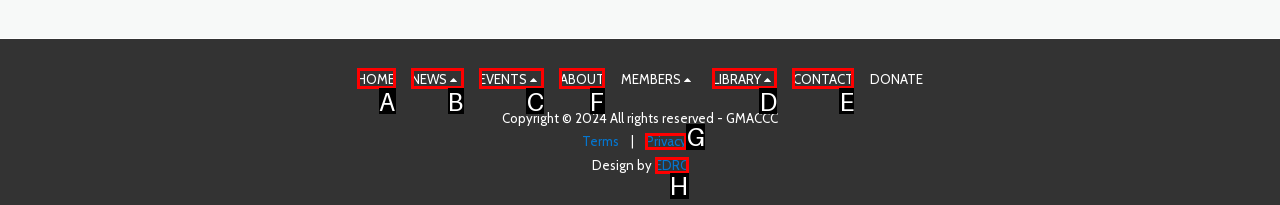Determine the letter of the UI element that will complete the task: visit about page
Reply with the corresponding letter.

F